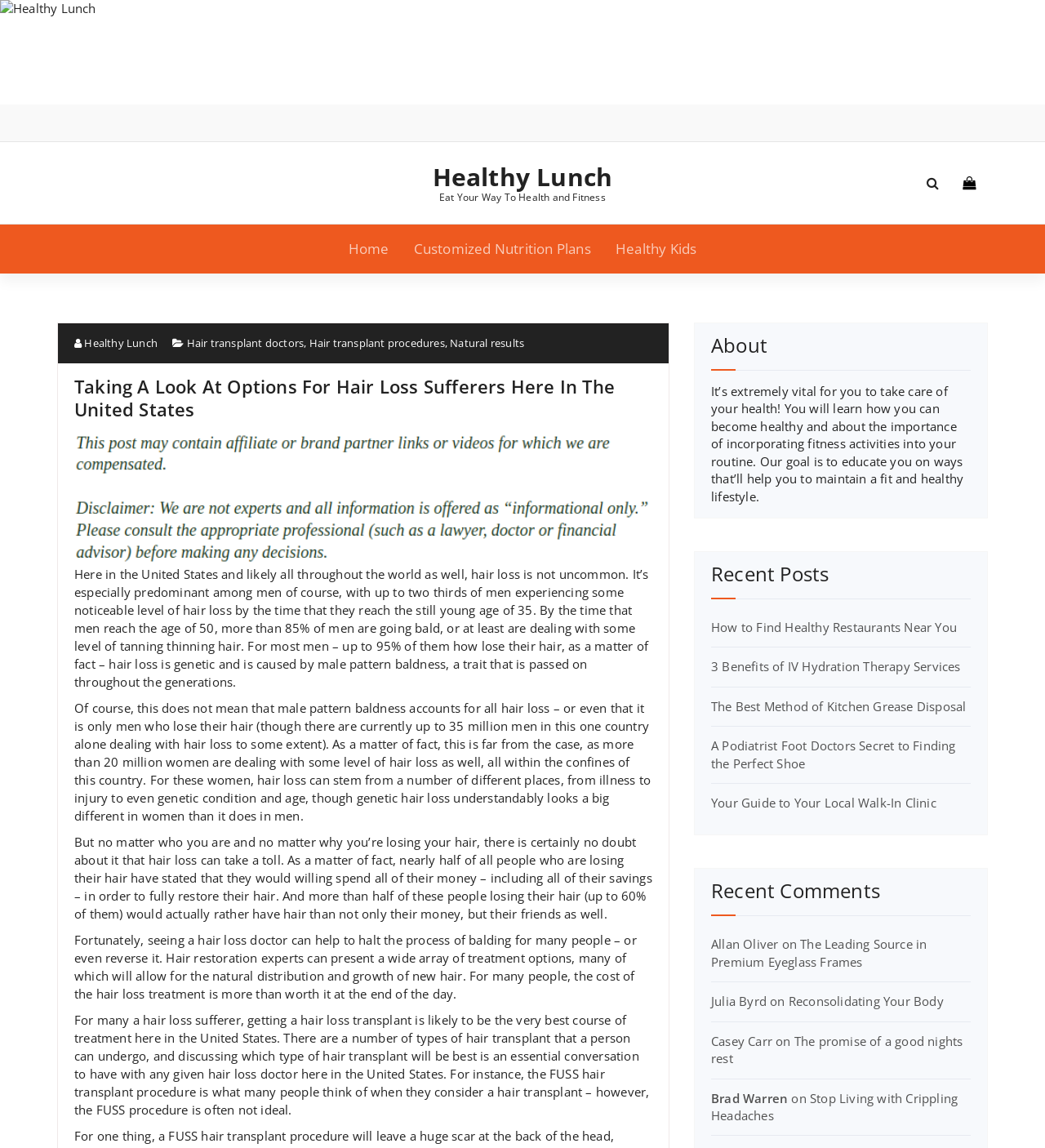Determine the bounding box coordinates for the element that should be clicked to follow this instruction: "Check the 'About' section". The coordinates should be given as four float numbers between 0 and 1, in the format [left, top, right, bottom].

[0.68, 0.292, 0.929, 0.323]